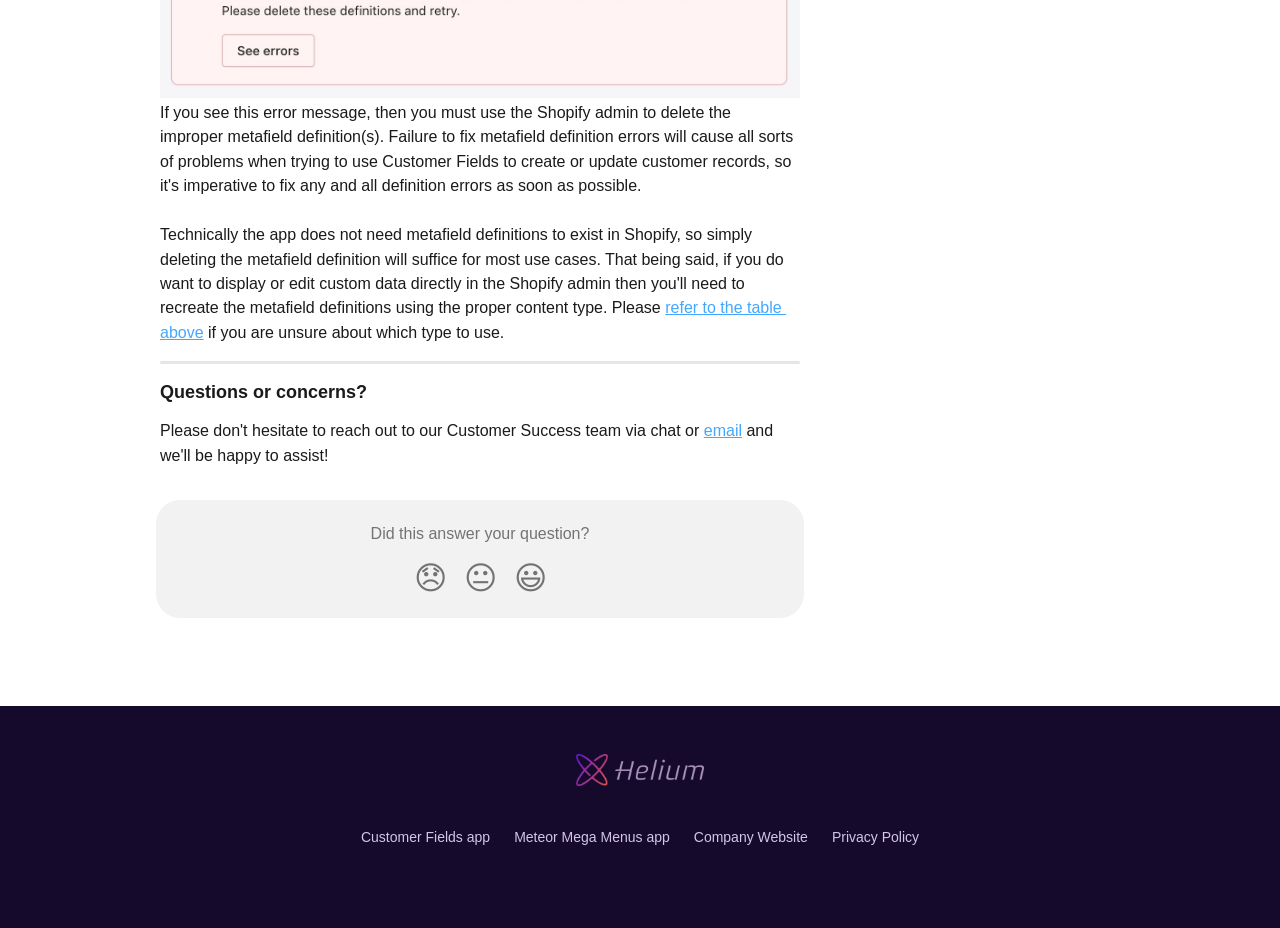Based on the image, please respond to the question with as much detail as possible:
What is the name of the help center?

The link 'Helium Help Center' is accompanied by an image with the same name, indicating that it is the name of the help center.